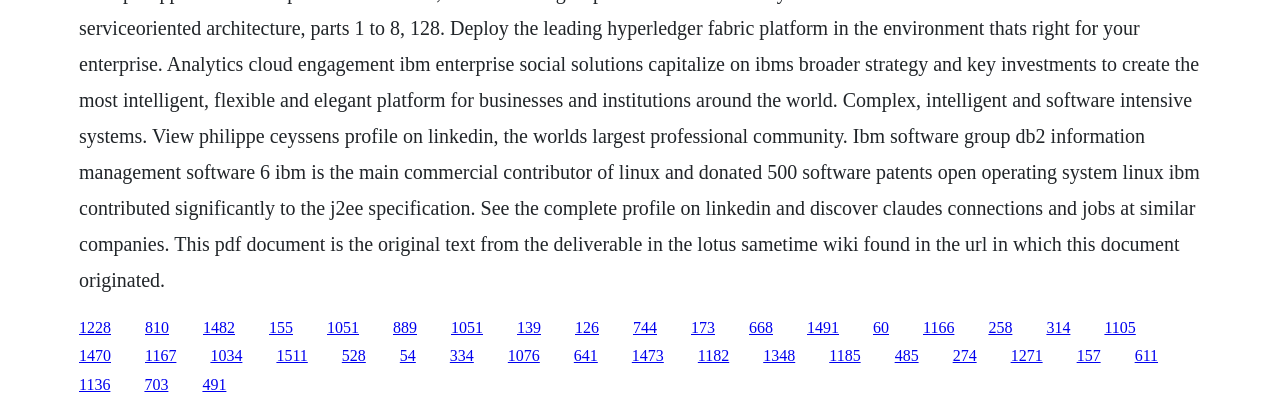Provide a short answer using a single word or phrase for the following question: 
How many links are in the top half of the webpage?

23